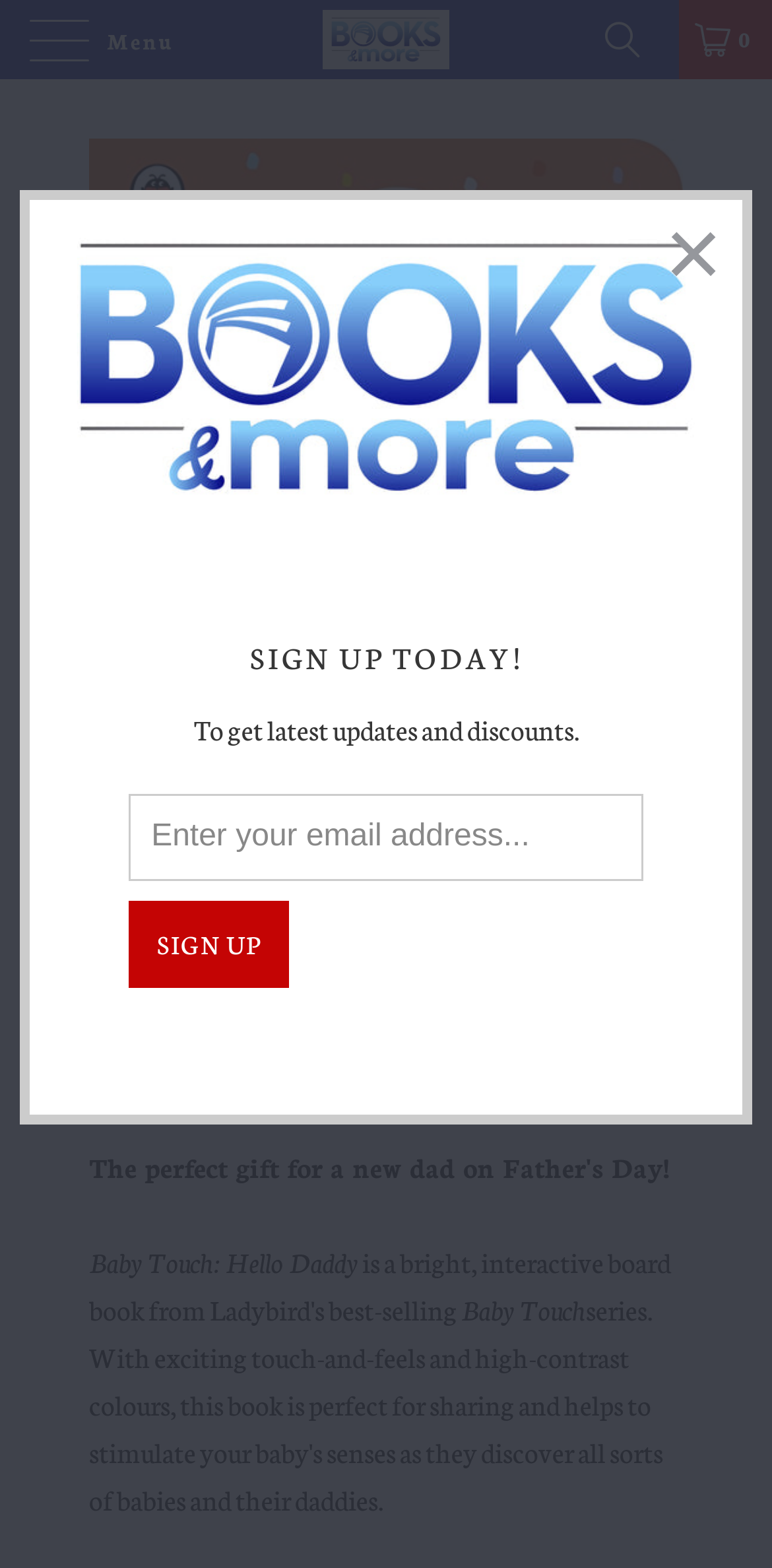Please find the bounding box coordinates (top-left x, top-left y, bottom-right x, bottom-right y) in the screenshot for the UI element described as follows: 0

[0.88, 0.0, 1.0, 0.051]